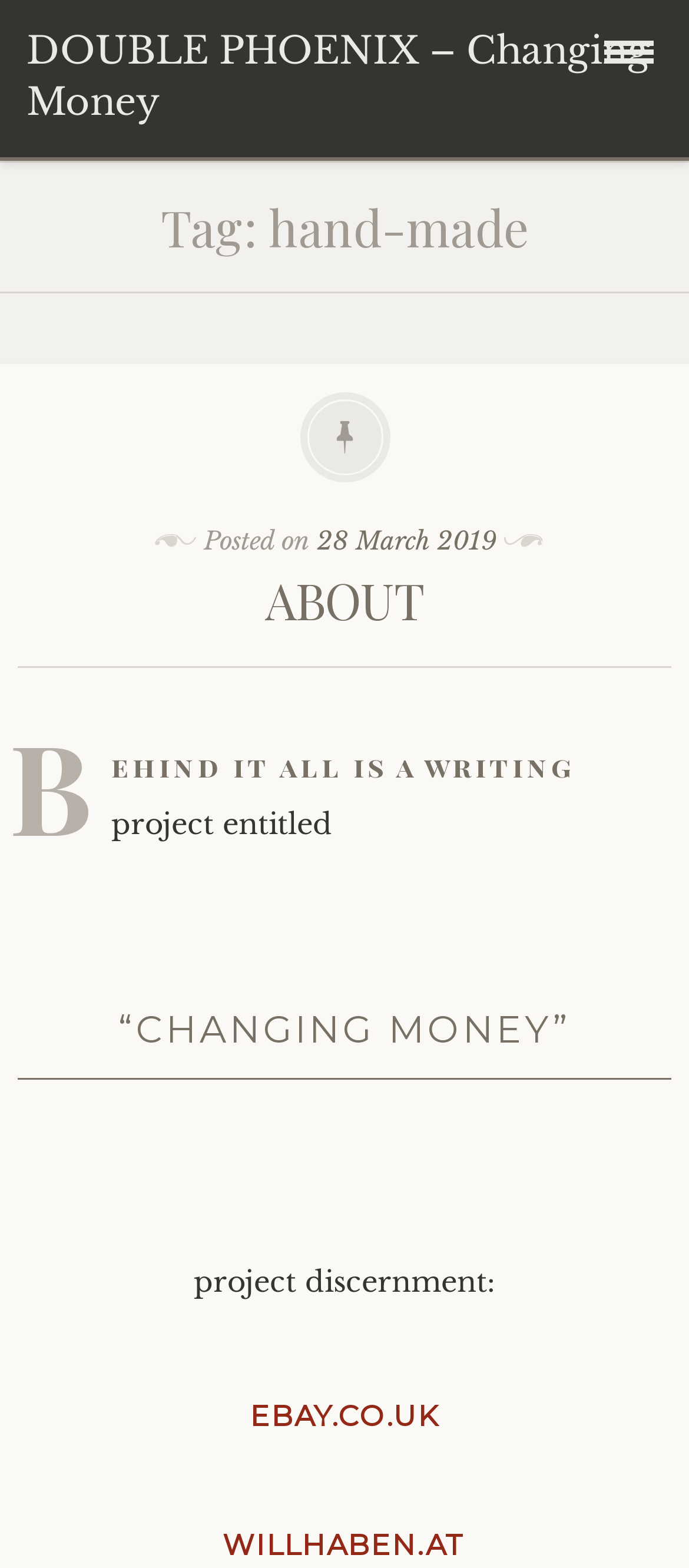Please provide a one-word or short phrase answer to the question:
What is the theme of the webpage?

hand-made